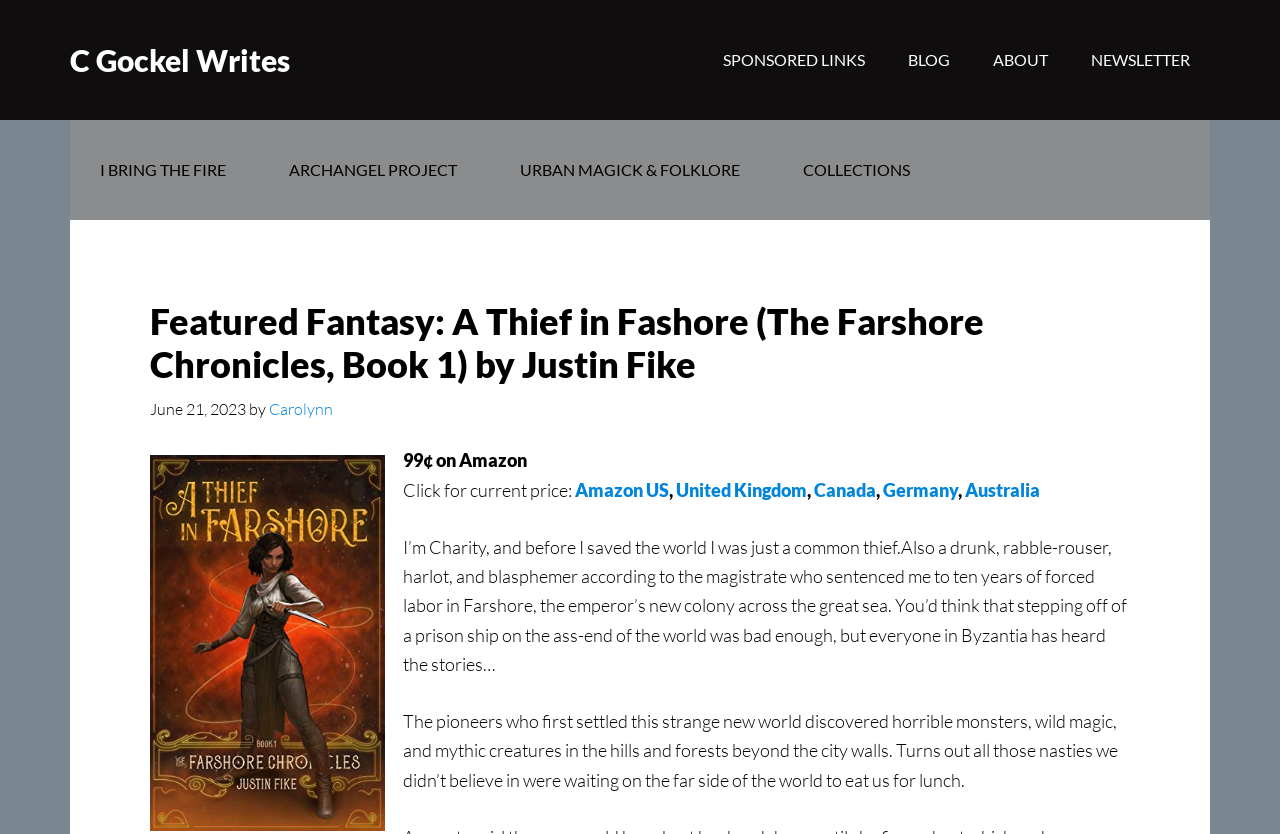Locate the headline of the webpage and generate its content.

Featured Fantasy: A Thief in Fashore (The Farshore Chronicles, Book 1) by Justin Fike